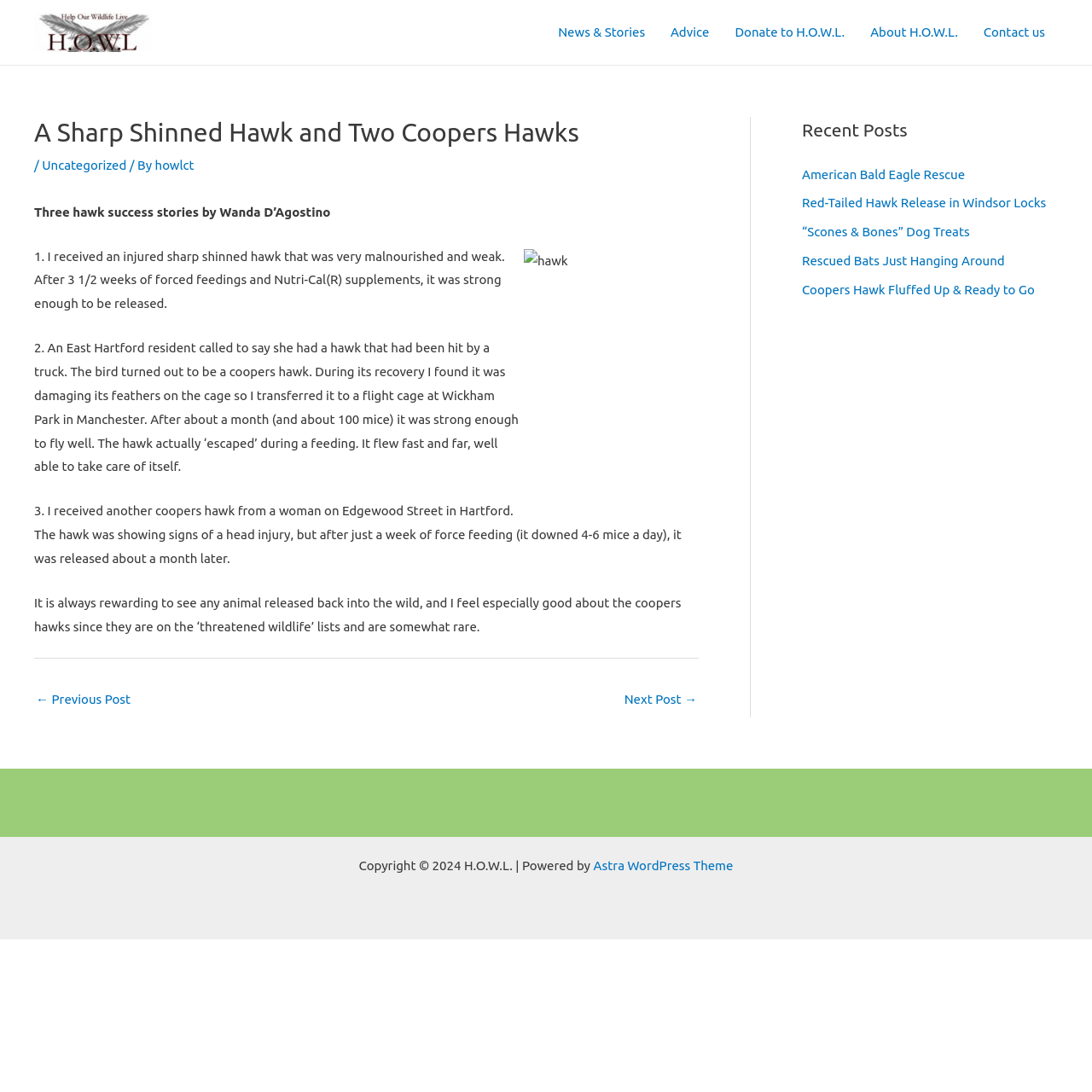Please determine the bounding box coordinates of the element's region to click for the following instruction: "Go to the 'About H.O.W.L.' page".

[0.785, 0.002, 0.889, 0.057]